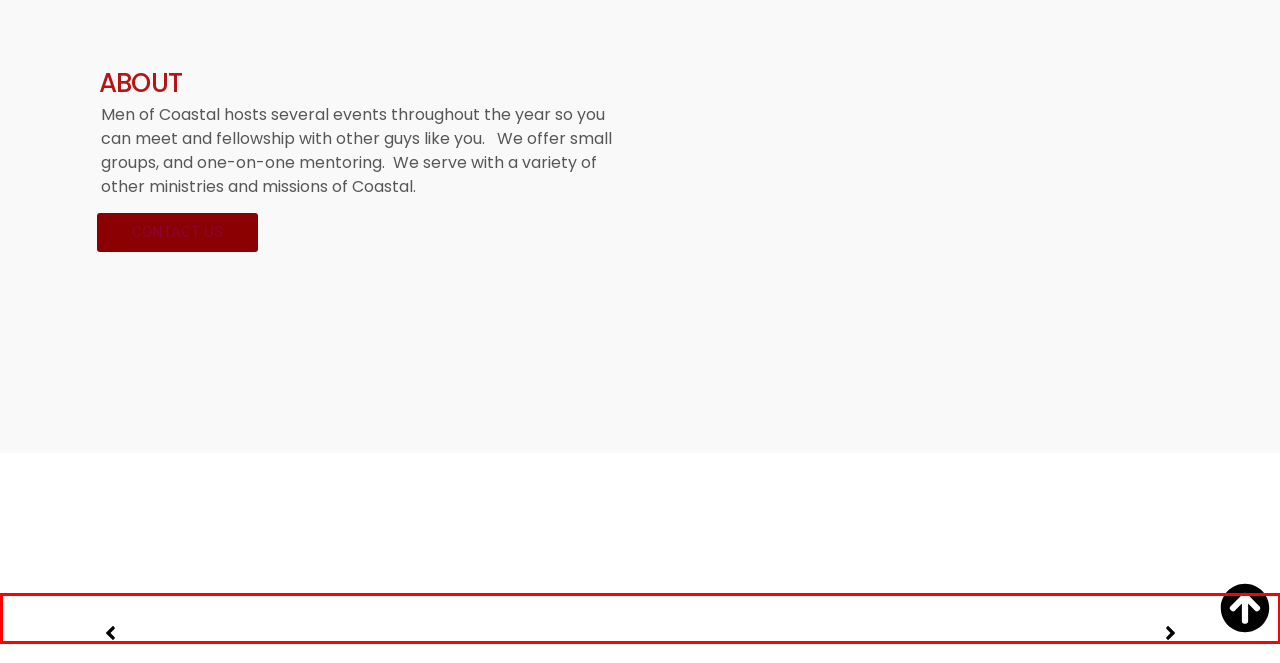There is a UI element on the webpage screenshot marked by a red bounding box. Extract and generate the text content from within this red box.

This page requires cookies to be enabled in your browser settings. Please check this setting and enable cookies (if disabled)